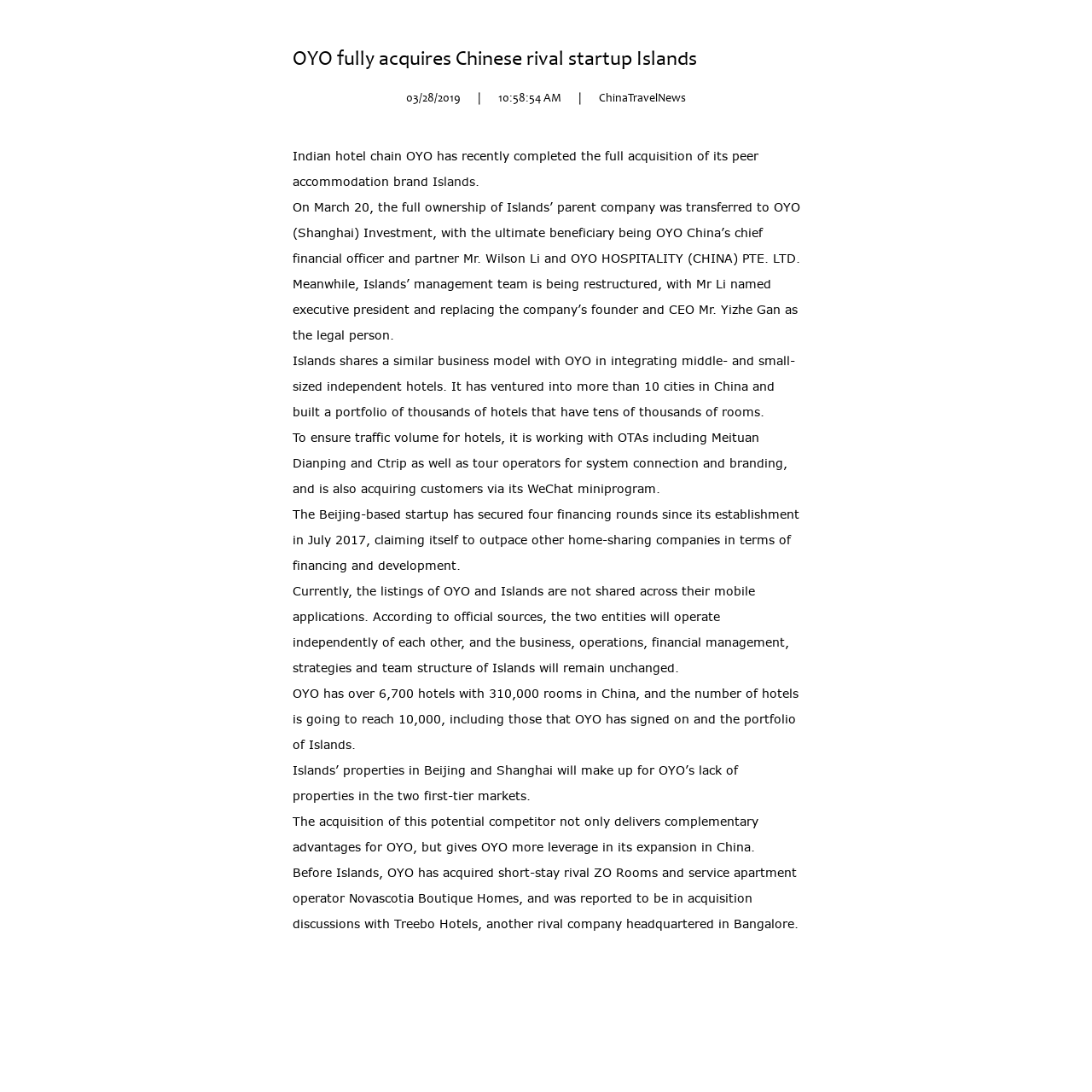Bounding box coordinates are specified in the format (top-left x, top-left y, bottom-right x, bottom-right y). All values are floating point numbers bounded between 0 and 1. Please provide the bounding box coordinate of the region this sentence describes: Islands

[0.396, 0.159, 0.435, 0.173]